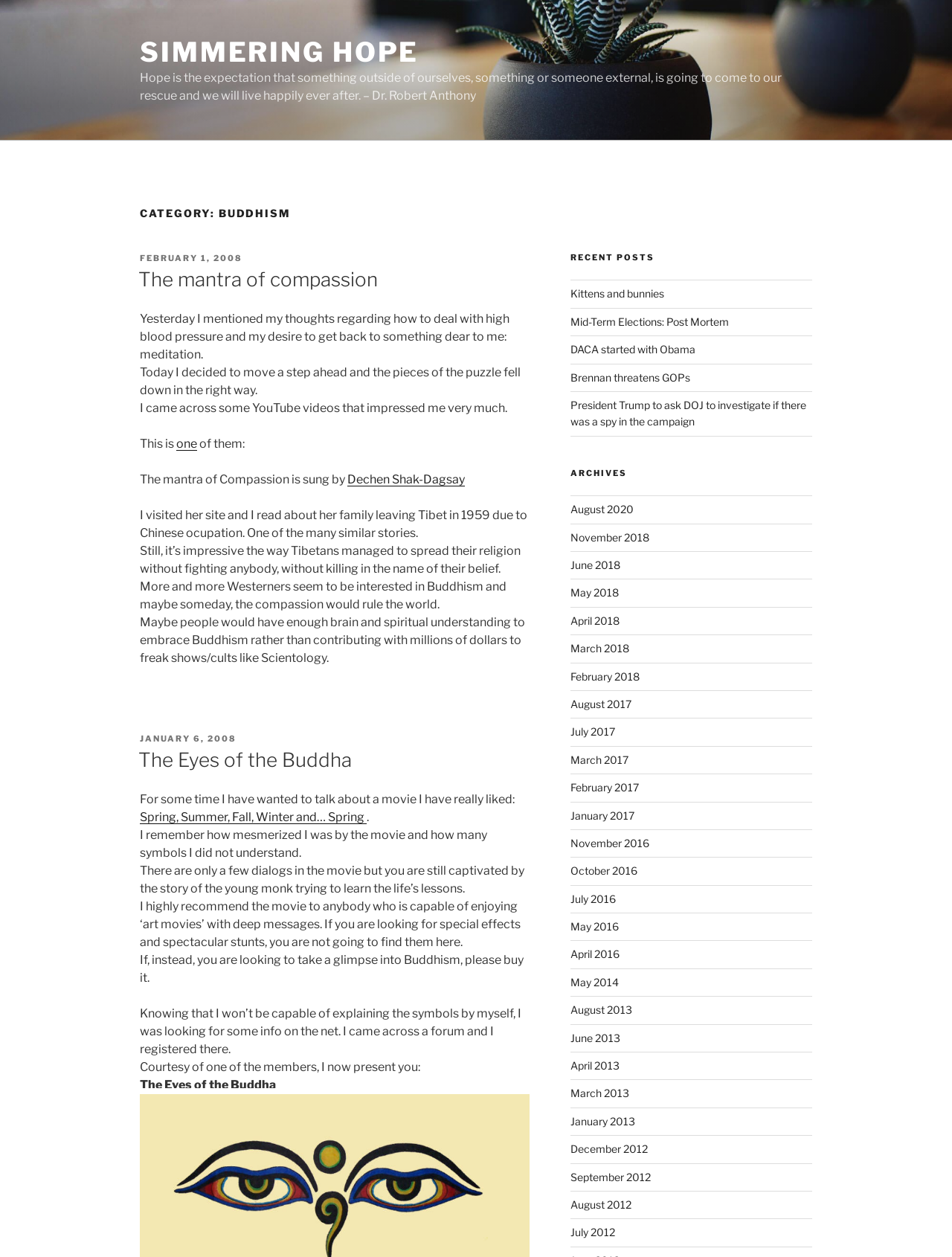What is the name of the movie recommended in the blog post?
Identify the answer in the screenshot and reply with a single word or phrase.

Spring, Summer, Fall, Winter and… Spring